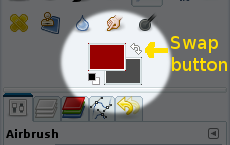What is the purpose of the color squares?
Answer the question using a single word or phrase, according to the image.

To represent colors